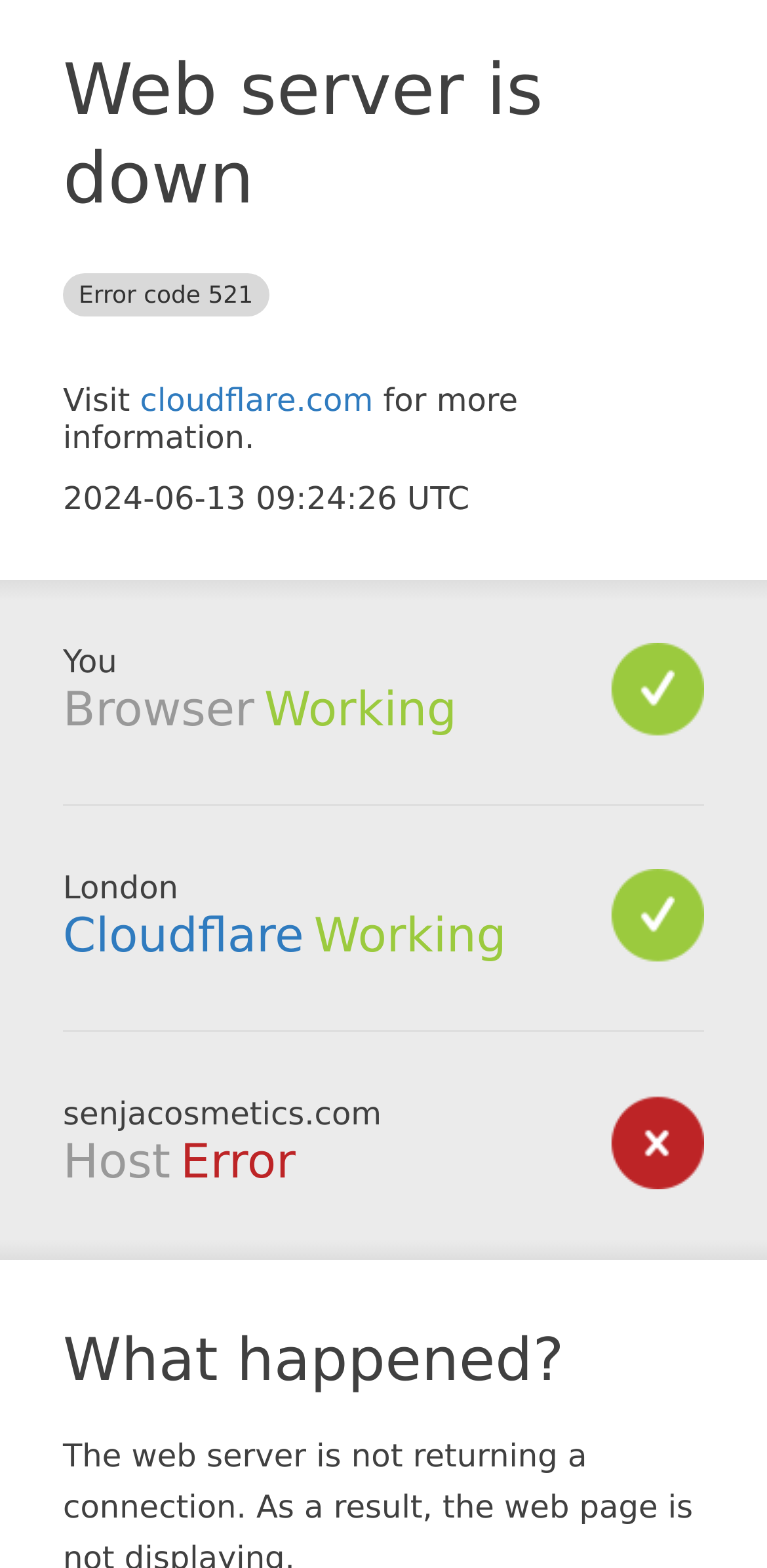What is the name of the website?
Please provide a single word or phrase as your answer based on the screenshot.

senjacosmetics.com